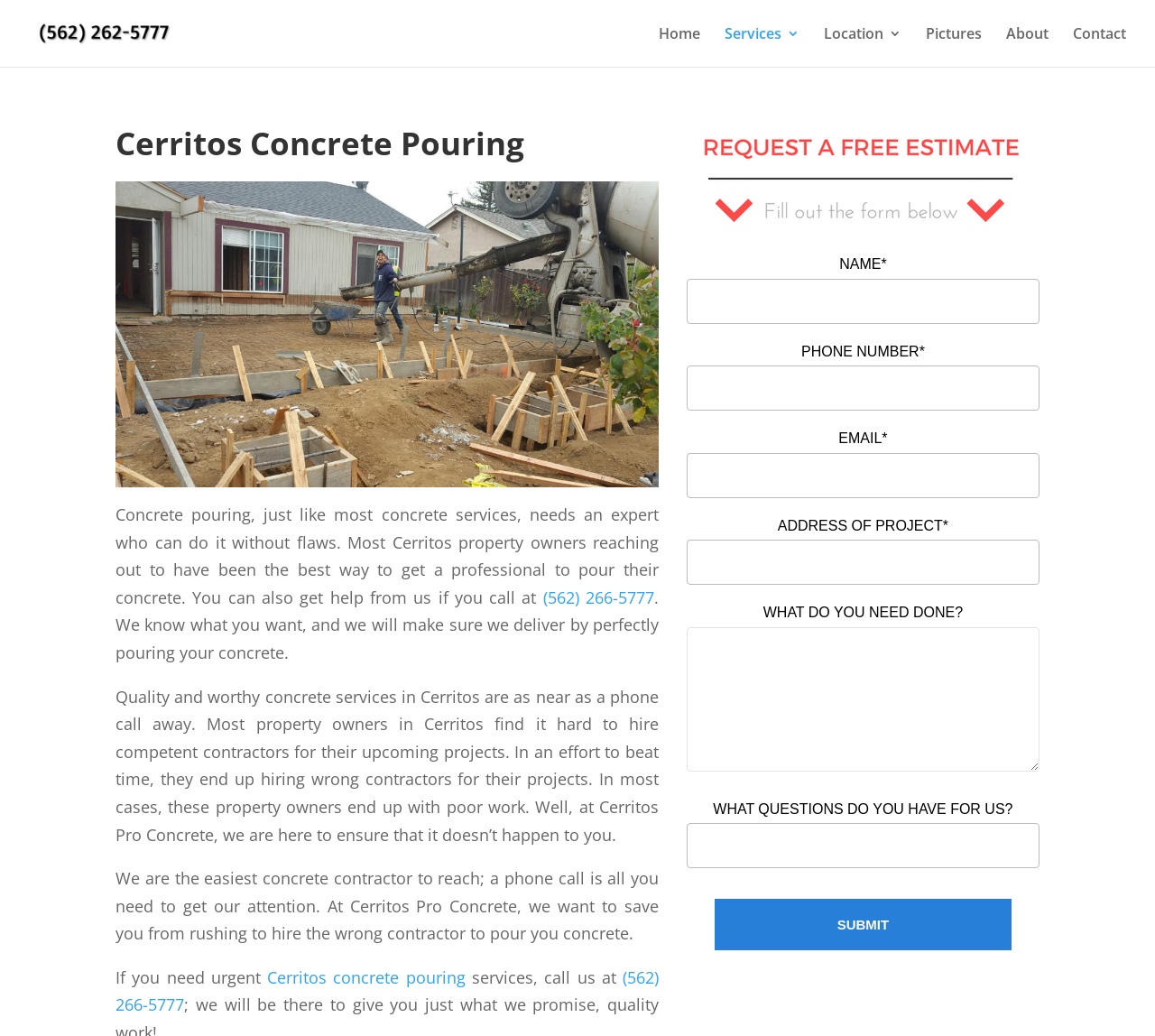Extract the bounding box coordinates for the described element: "(562) 266-5777". The coordinates should be represented as four float numbers between 0 and 1: [left, top, right, bottom].

[0.47, 0.566, 0.567, 0.587]